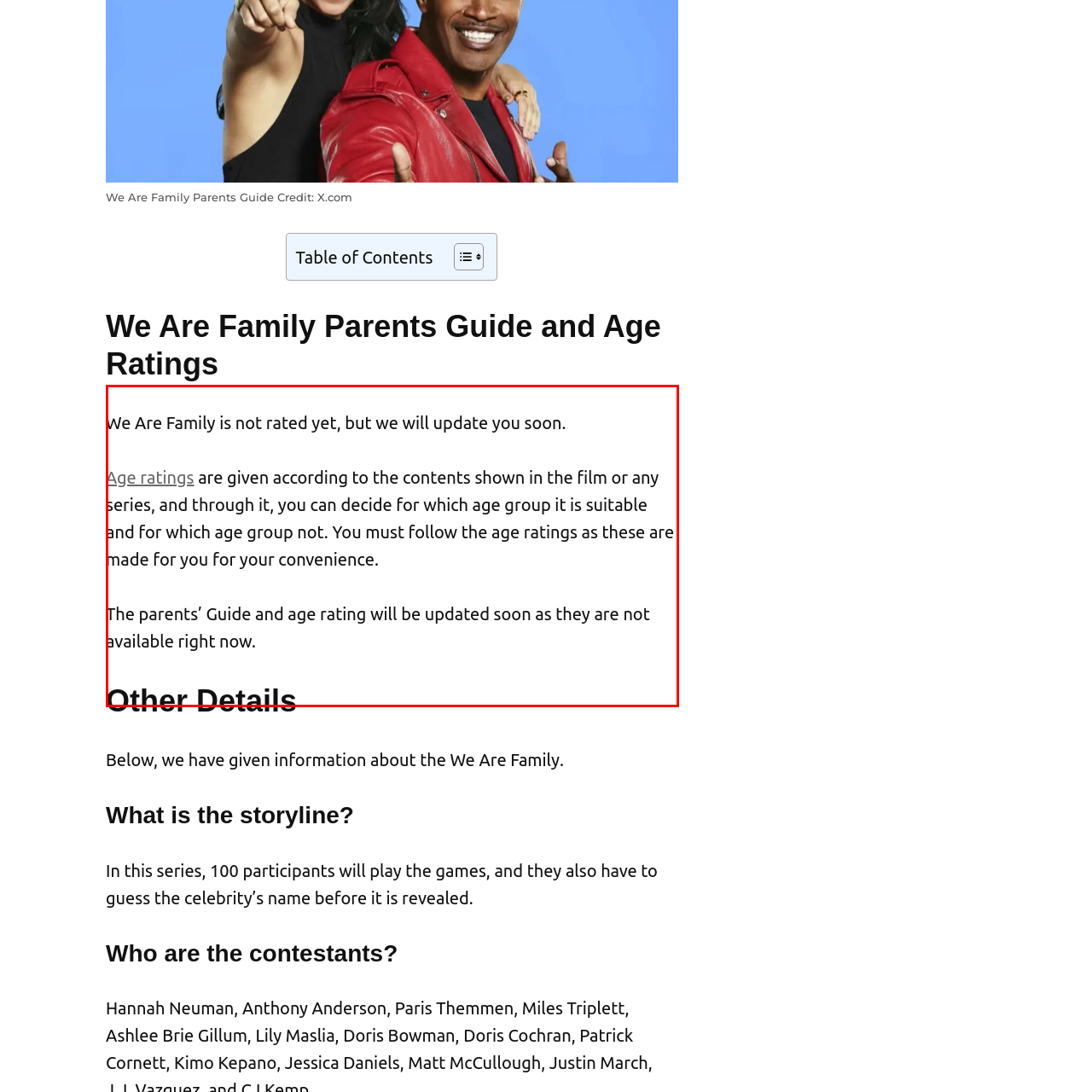What is the purpose of age ratings?
Inspect the image enclosed in the red bounding box and provide a thorough answer based on the information you see.

According to the accompanying text, age ratings assist in determining which audiences the film or series is appropriate for, helping parents make informed decisions about what content is suitable for their children.